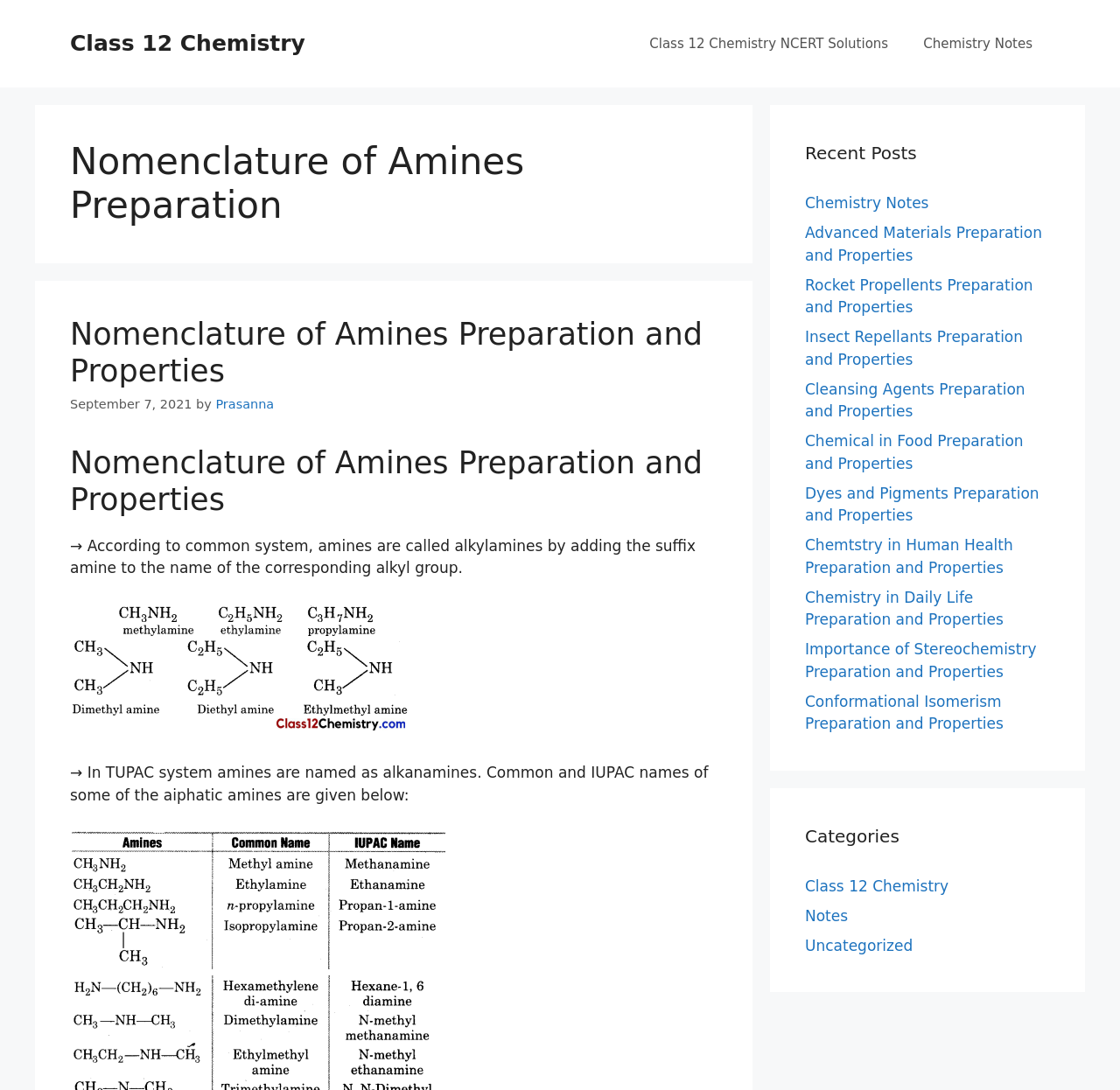Please give a concise answer to this question using a single word or phrase: 
What is the name of the author of the article?

Prasanna